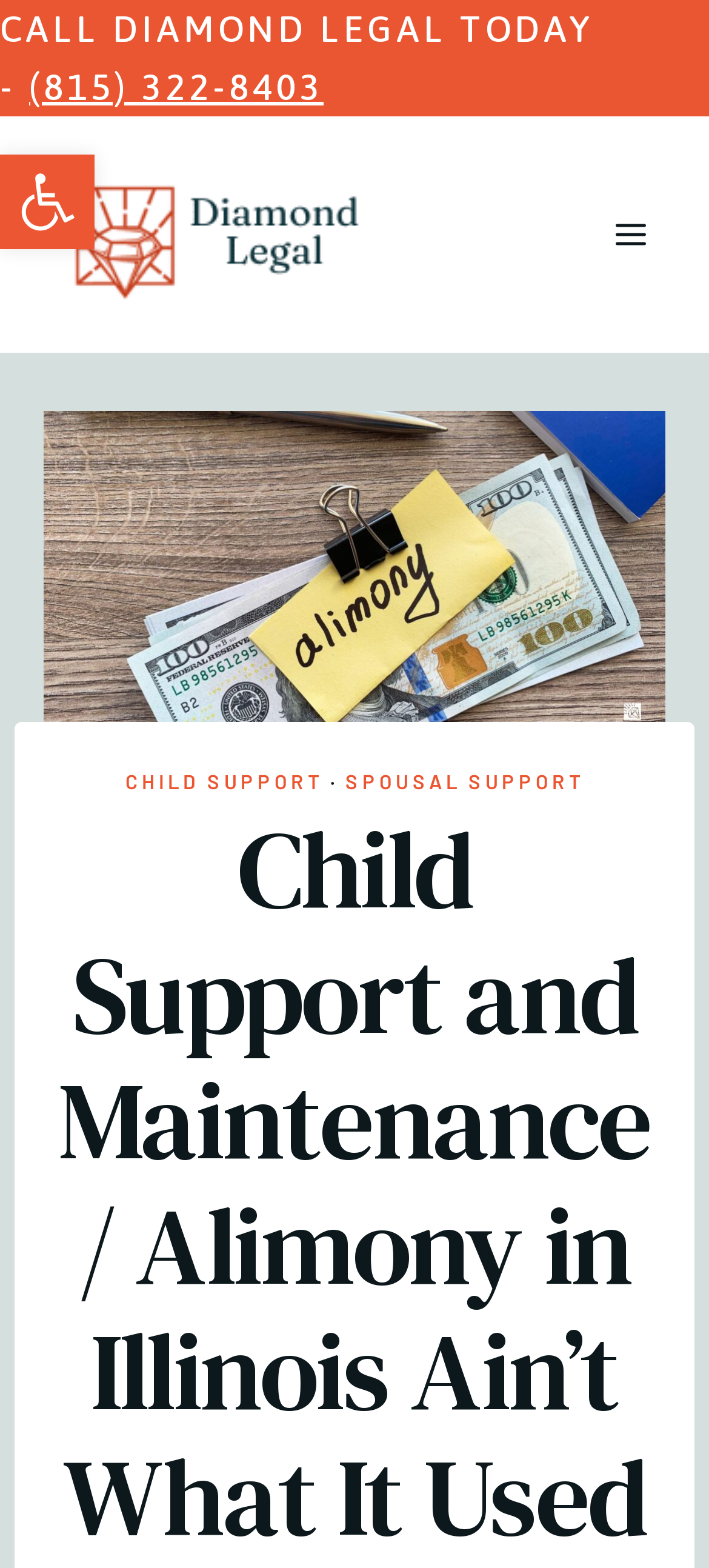What is the image at the top of the webpage?
Please give a detailed and elaborate answer to the question.

I found the image by looking at the top section of the webpage, where it has an image with a stack of money held together with a binder clip and a sticky note that says 'alimony'.